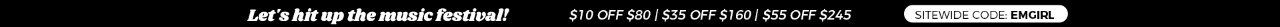Provide your answer to the question using just one word or phrase: What is the minimum amount to get $10 off?

$80